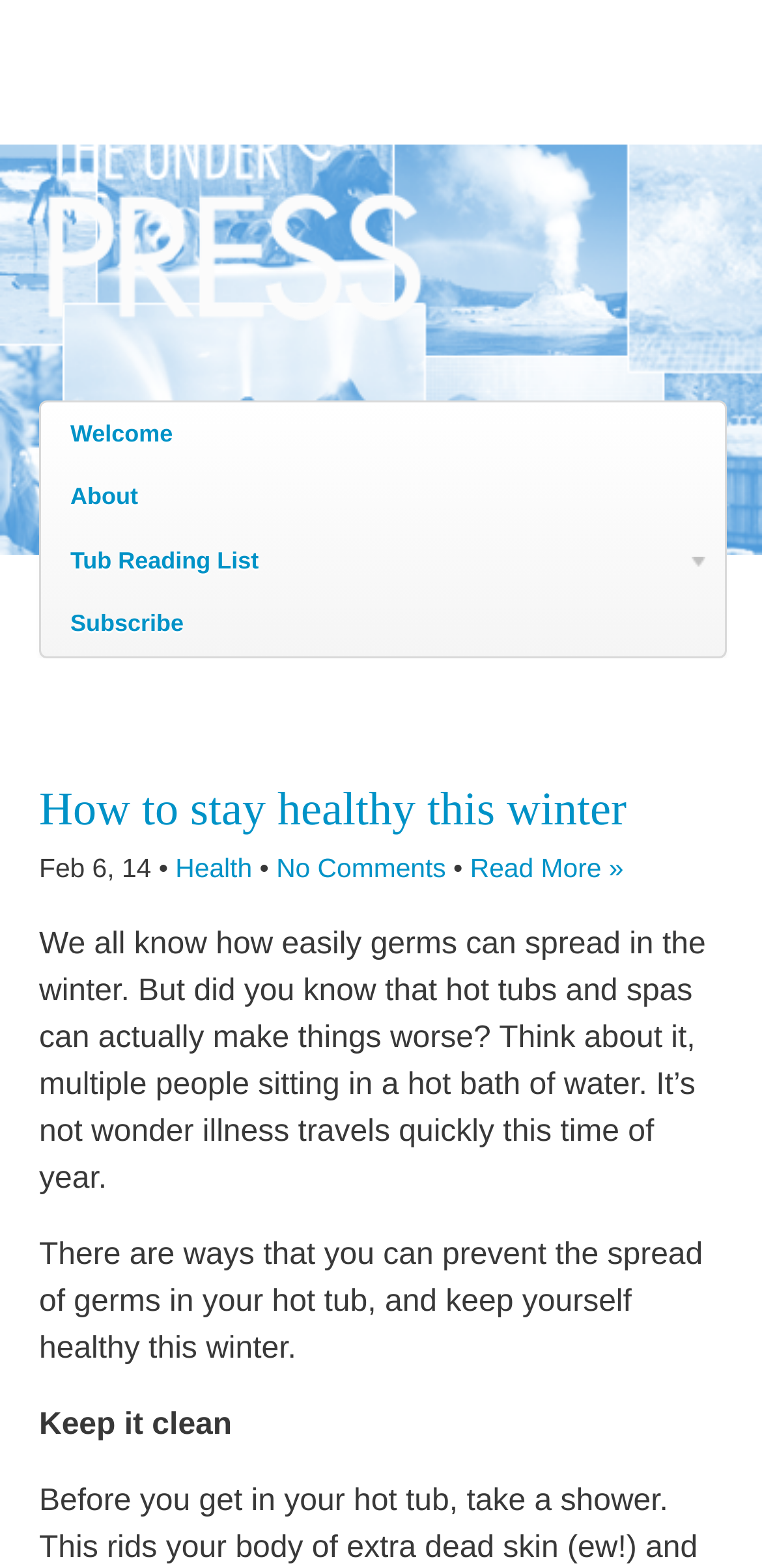Please provide a comprehensive answer to the question based on the screenshot: What is the name of the blog?

I determined the answer by looking at the top-left corner of the webpage, where I found a link with the text 'The Under Cover Press – Hot Tub Covers Canada Blog'. This suggests that the blog is named 'The Under Cover Press'.